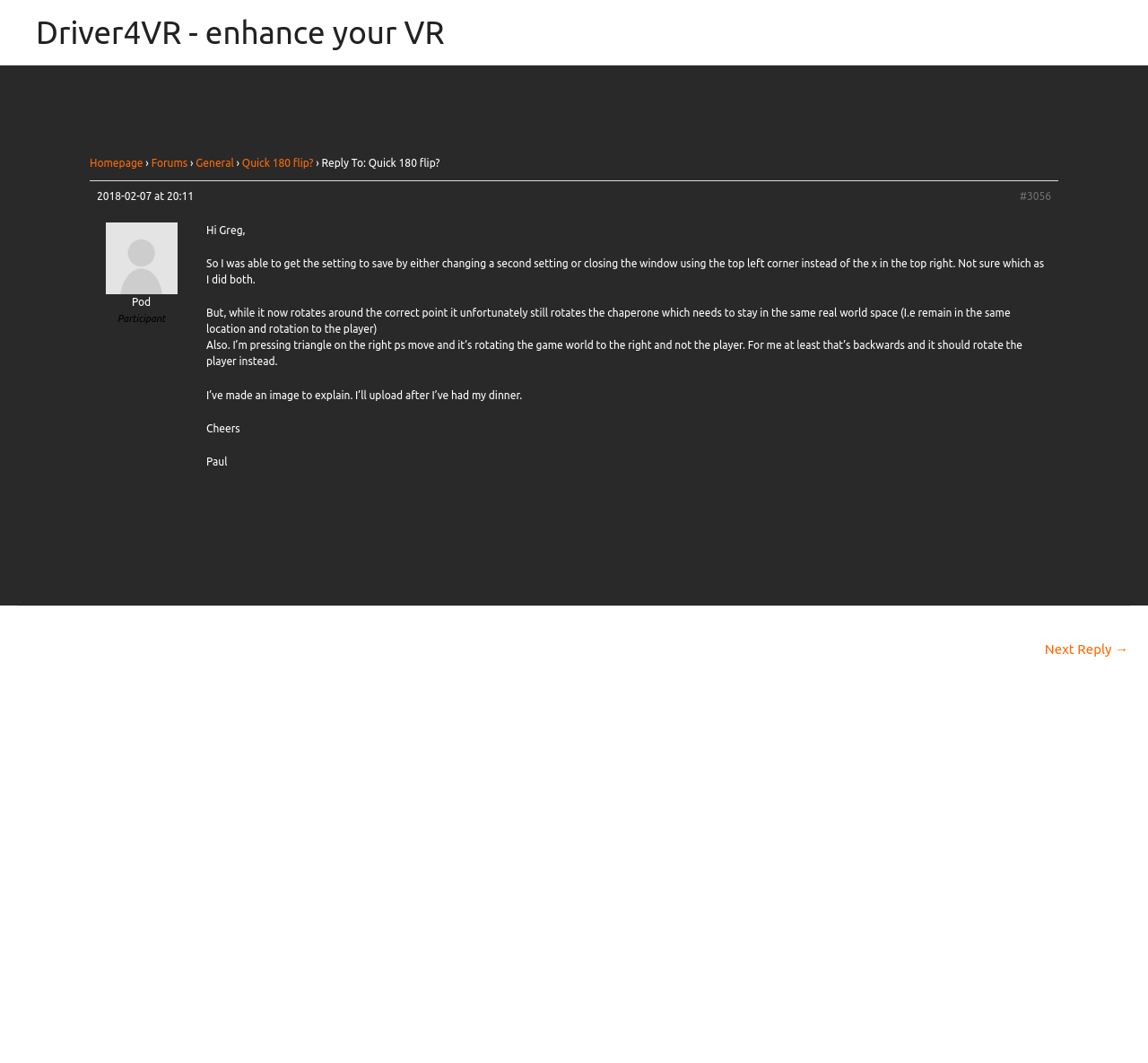Locate the bounding box coordinates of the element to click to perform the following action: 'go to next reply'. The coordinates should be given as four float values between 0 and 1, in the form of [left, top, right, bottom].

[0.91, 0.598, 0.983, 0.627]